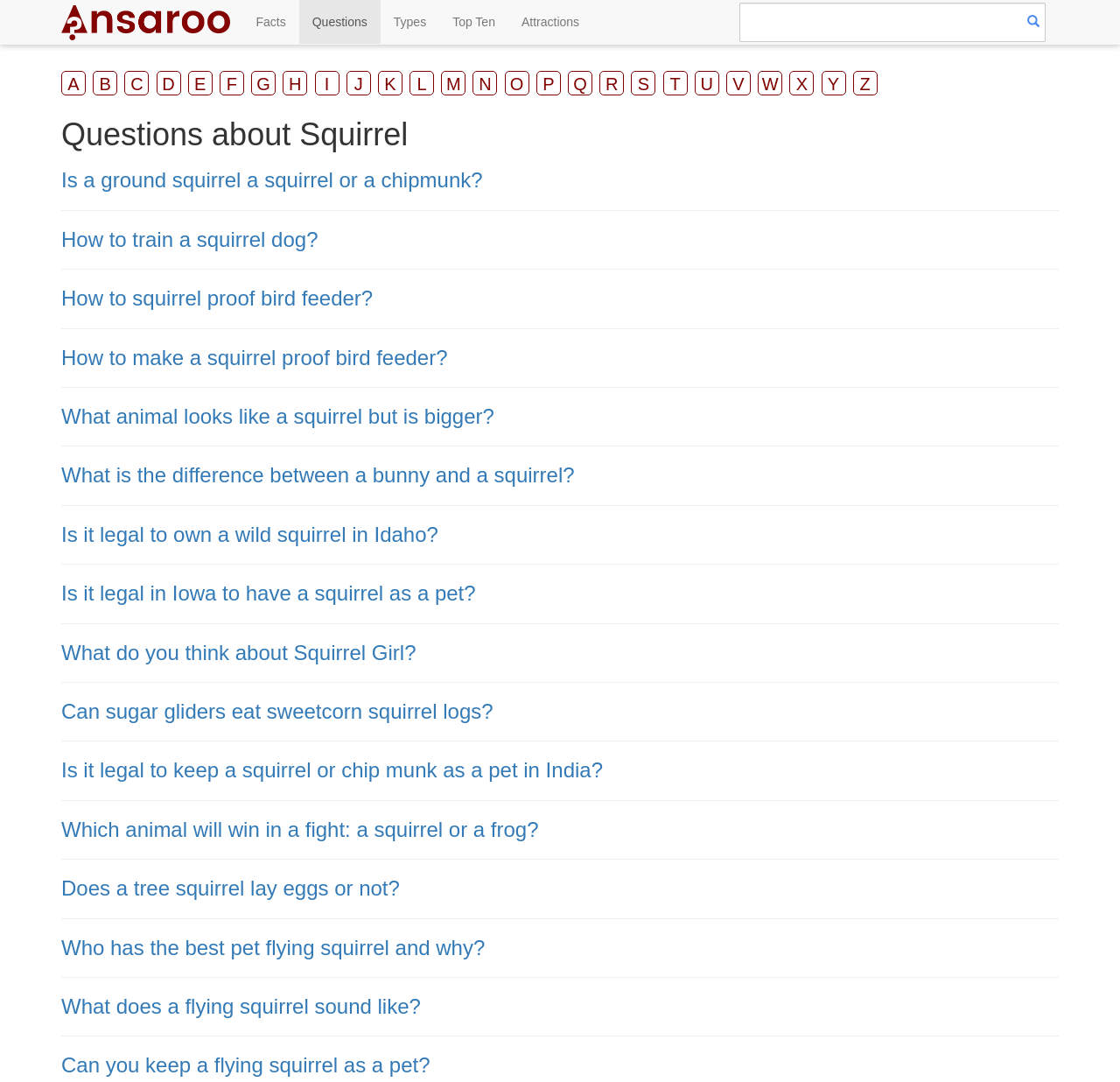What is the alphabetical order of the links on the left side of the webpage?
Deliver a detailed and extensive answer to the question.

The links on the left side of the webpage are listed in alphabetical order from A to Z, which suggests that they may be related to alphabetical categories or topics.